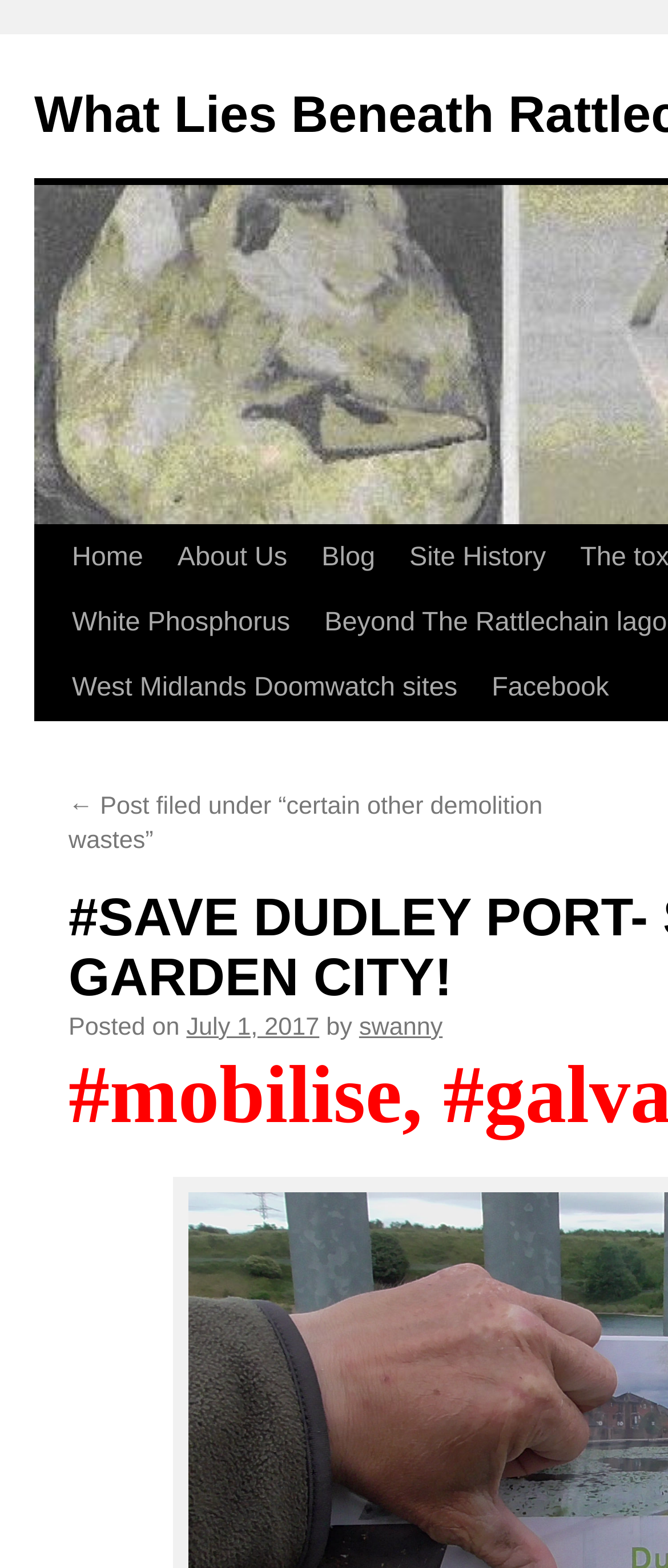What is the category of the post?
Please interpret the details in the image and answer the question thoroughly.

I found a link element '← Post filed under “certain other demolition wastes”' with a bounding box coordinate of [0.103, 0.506, 0.812, 0.545], indicating that the post is filed under the category 'certain other demolition wastes'.